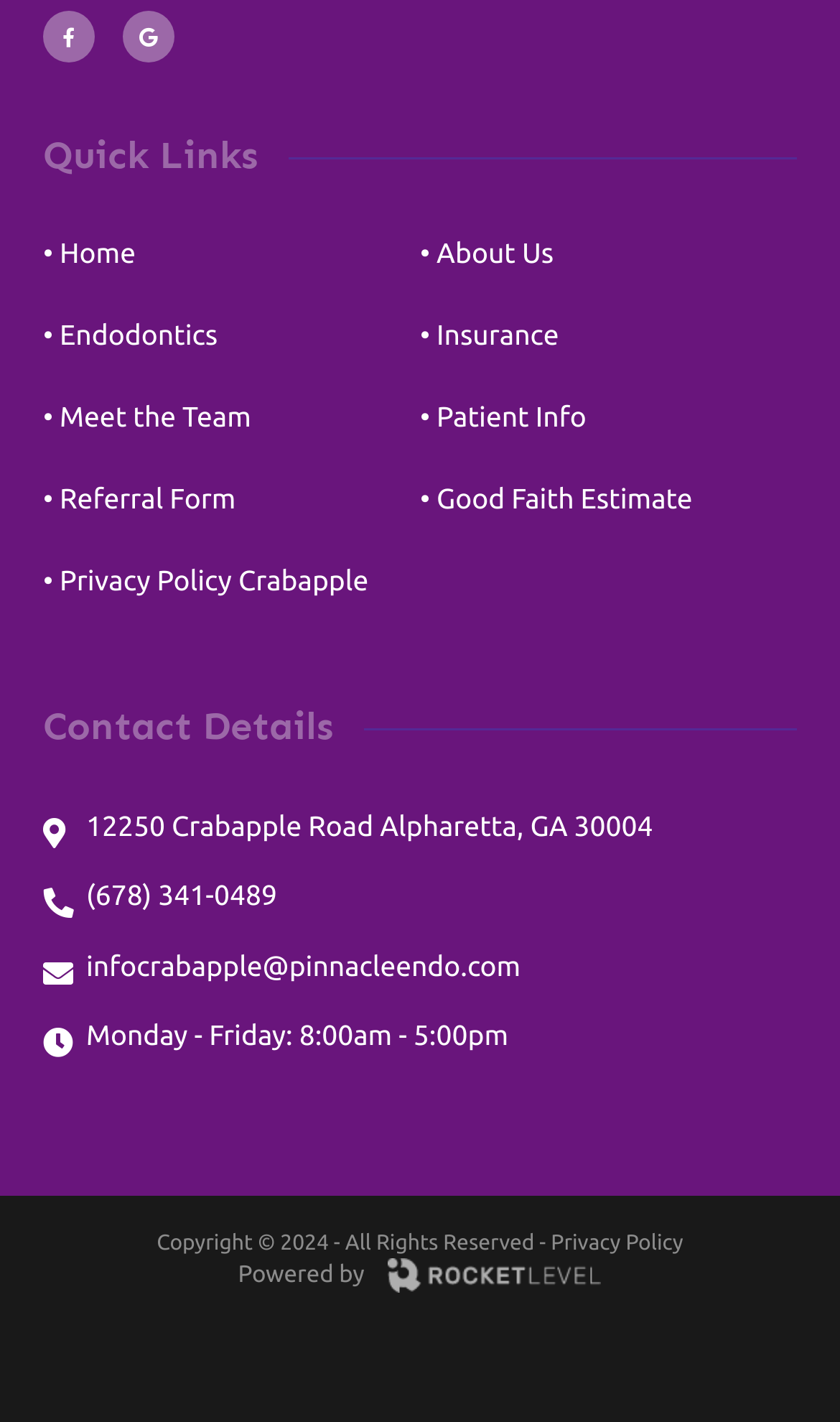What is the link to the privacy policy?
Refer to the screenshot and deliver a thorough answer to the question presented.

I found the link to the privacy policy by looking at the bottom of the page, where it is listed as 'Copyright © 2024 - All Rights Reserved -' and 'Privacy Policy'.